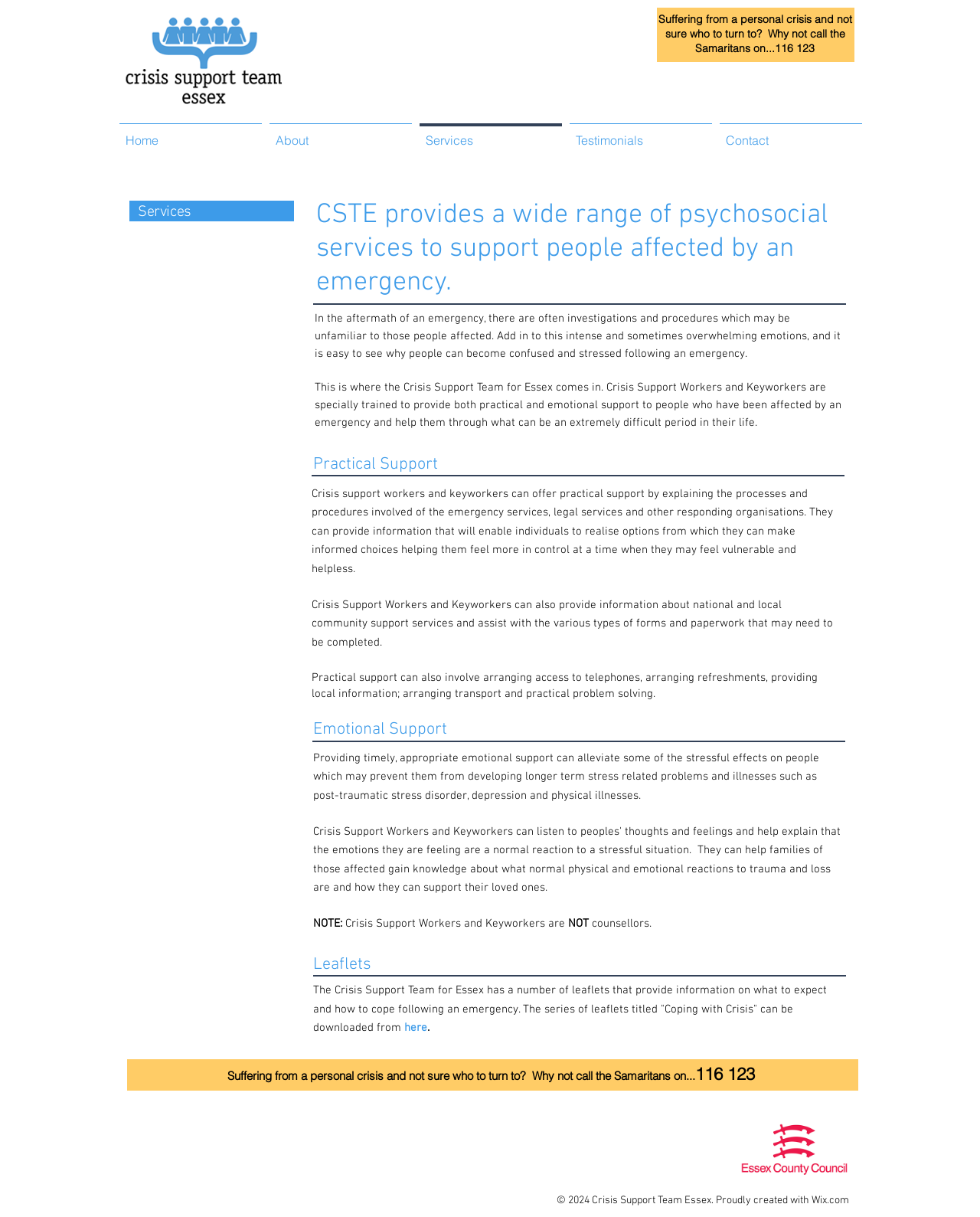Could you specify the bounding box coordinates for the clickable section to complete the following instruction: "Click on Products"?

None